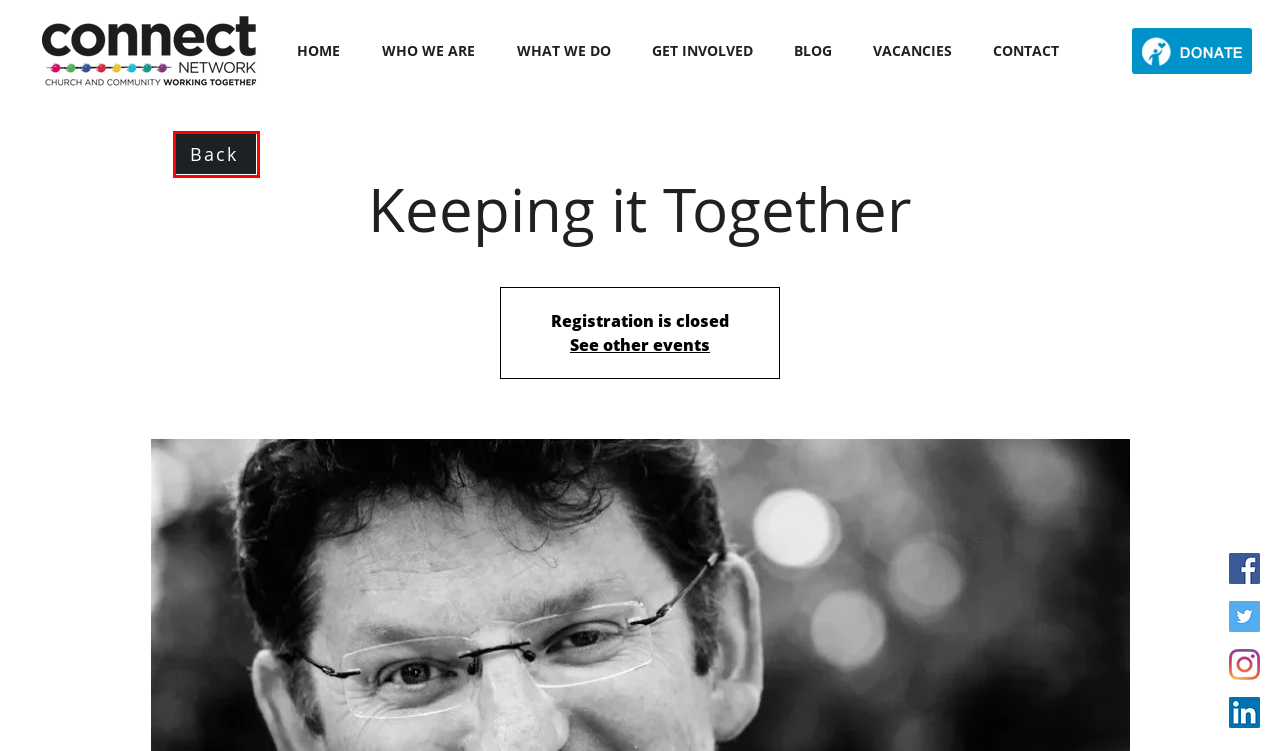You have a screenshot of a webpage with a red bounding box around a UI element. Determine which webpage description best matches the new webpage that results from clicking the element in the bounding box. Here are the candidates:
A. WHAT WE DO | Connect Network
B. EVENTS | Connect Network
C. KEEPING IT TOGETHER | Connect Network
D. WHO WE ARE | Connect Network
E. BLOG | Connect Network
F. CONTACT | Connect Network
G. VACANCIES | Connect Network
H. Sunderland | Connect Network | England

B